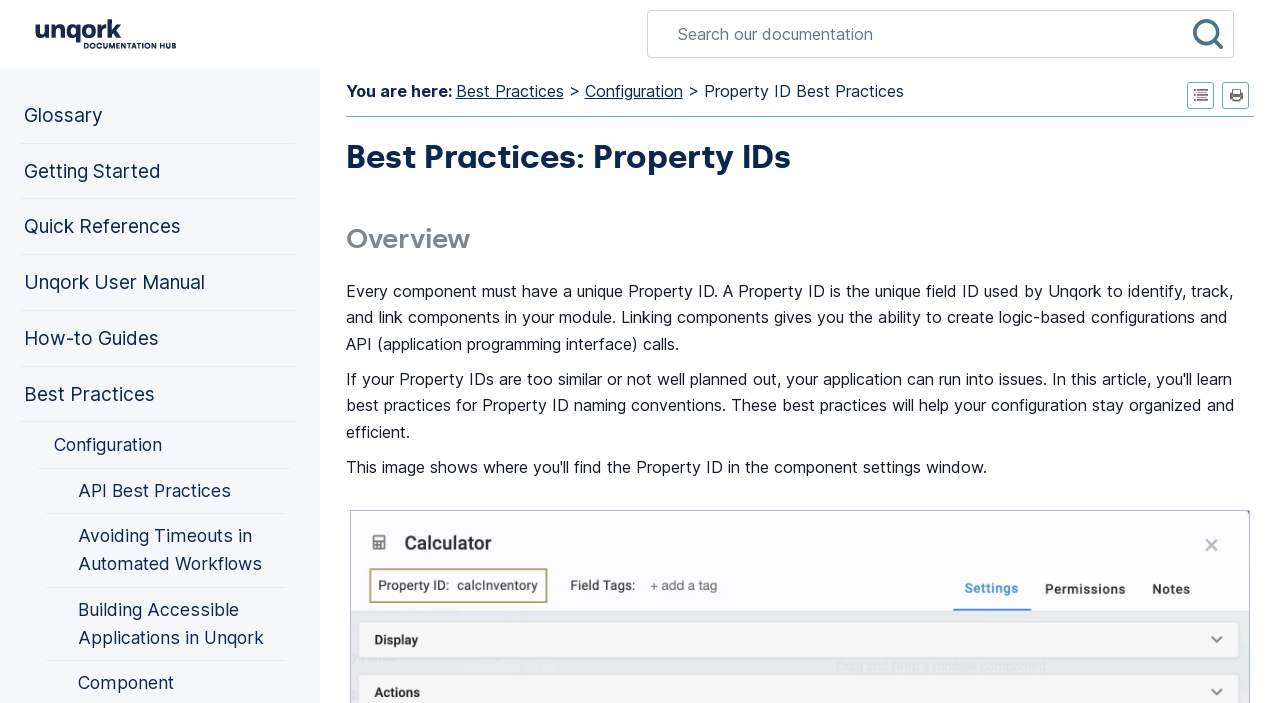Can you pinpoint the bounding box coordinates for the clickable element required for this instruction: "Print the page"? The coordinates should be four float numbers between 0 and 1, i.e., [left, top, right, bottom].

[0.955, 0.116, 0.976, 0.155]